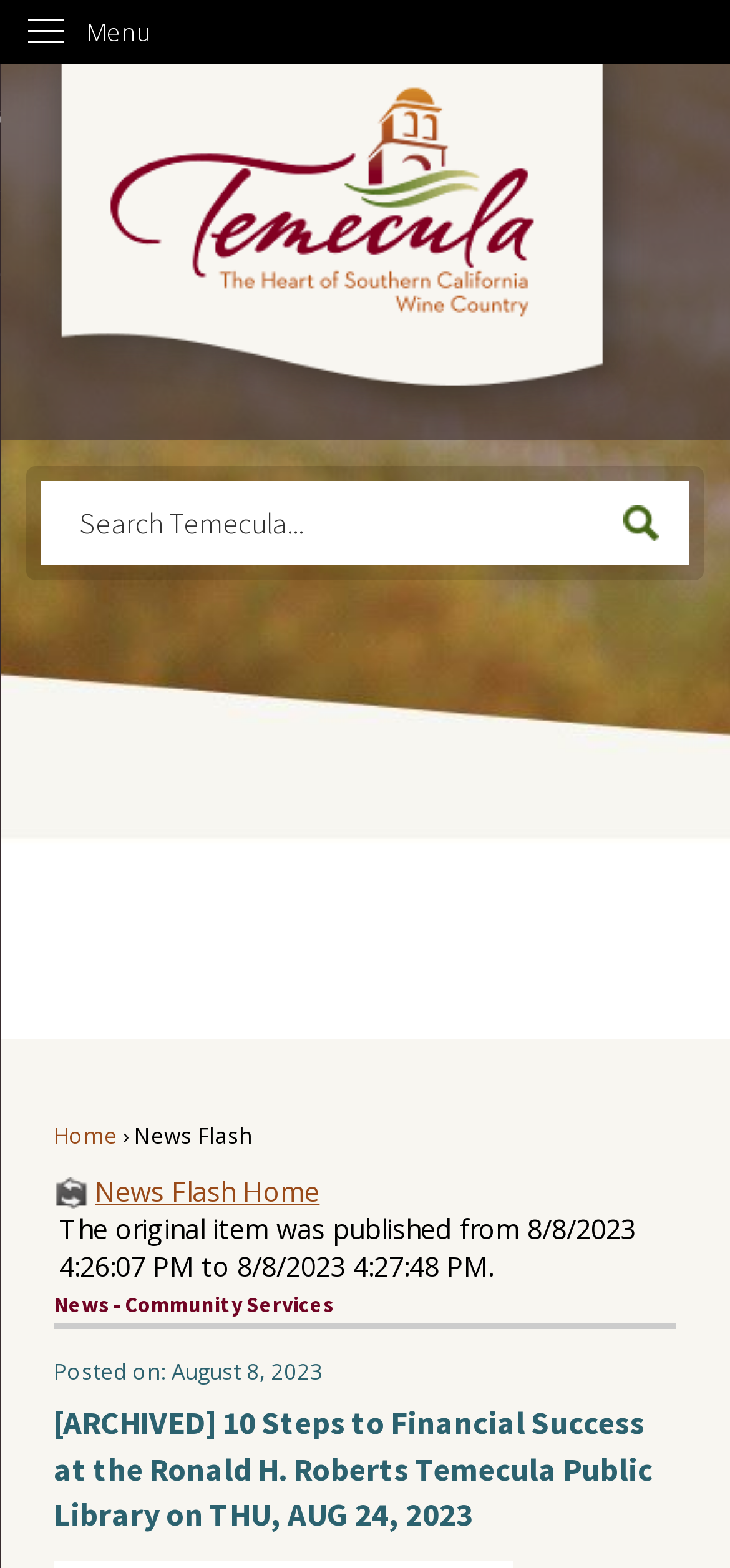Illustrate the webpage with a detailed description.

This webpage appears to be a news article or event page focused on financial success. At the top left, there is a "Skip to Main Content" link, followed by a vertical menu with the label "Menu". 

Below the menu, a prominent heading "Click to Home" is displayed, accompanied by an image and a link with the same text. To the right of this element, there is a complementary section that contains a search region. The search region has a textbox, a search button with an image, and a status indicator.

Further down, there are several links and text elements, including "Home", "News Flash", and "News Flash Home". A static text element displays the original publication date and time of the item. 

The main content of the page is headed by a "News Flash" heading, followed by a subheading "News - Community Services". The article or event title is "[ARCHIVED] 10 Steps to Financial Success at the Ronald H. Roberts Temecula Public Library on THU, AUG 24, 2023", which is displayed in a prominent heading. The date "Posted on: August 8, 2023" is also mentioned.